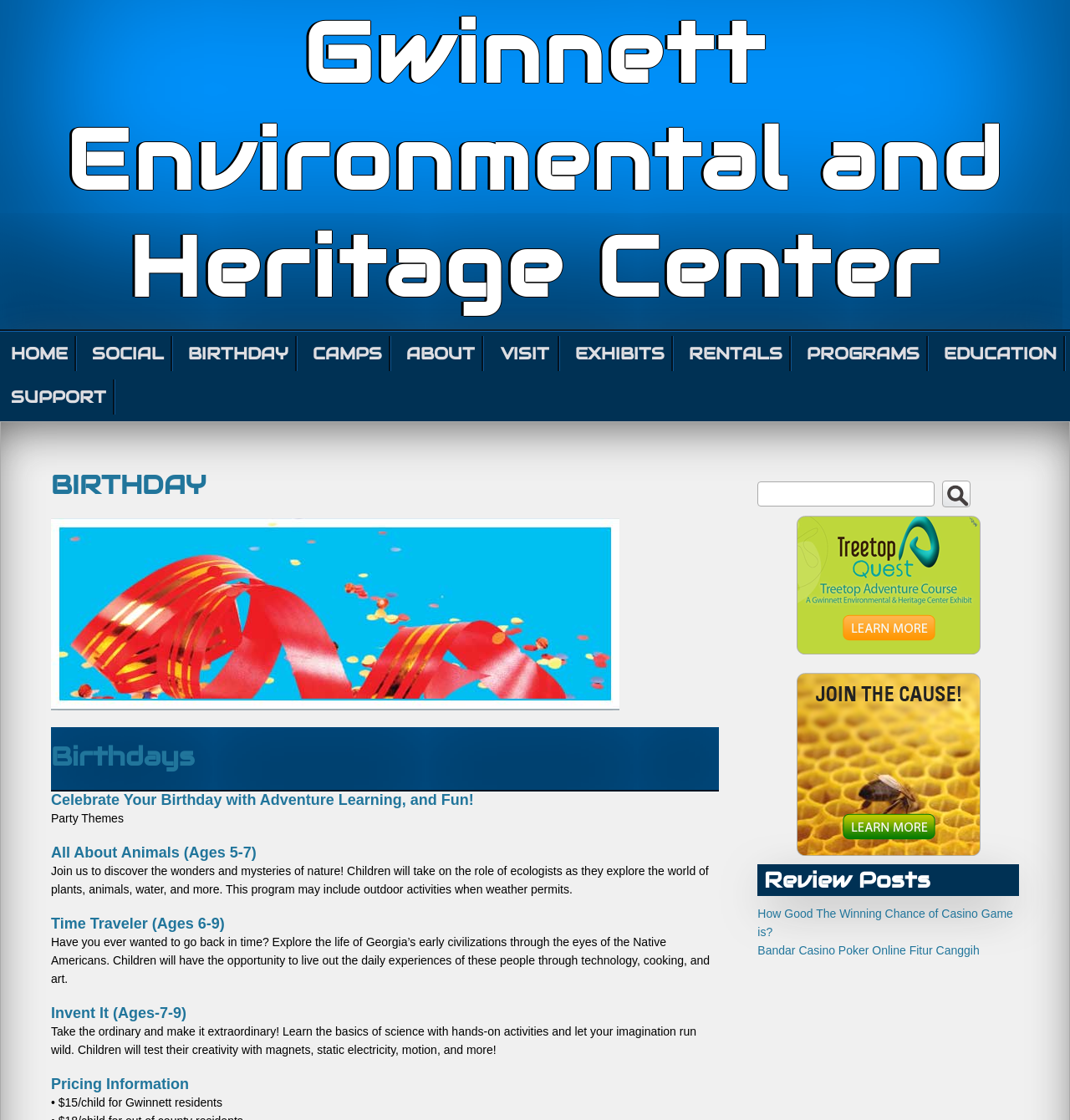Please determine the bounding box coordinates, formatted as (top-left x, top-left y, bottom-right x, bottom-right y), with all values as floating point numbers between 0 and 1. Identify the bounding box of the region described as: Gwinnett Environmental and Heritage Center

[0.061, 0.0, 0.939, 0.287]